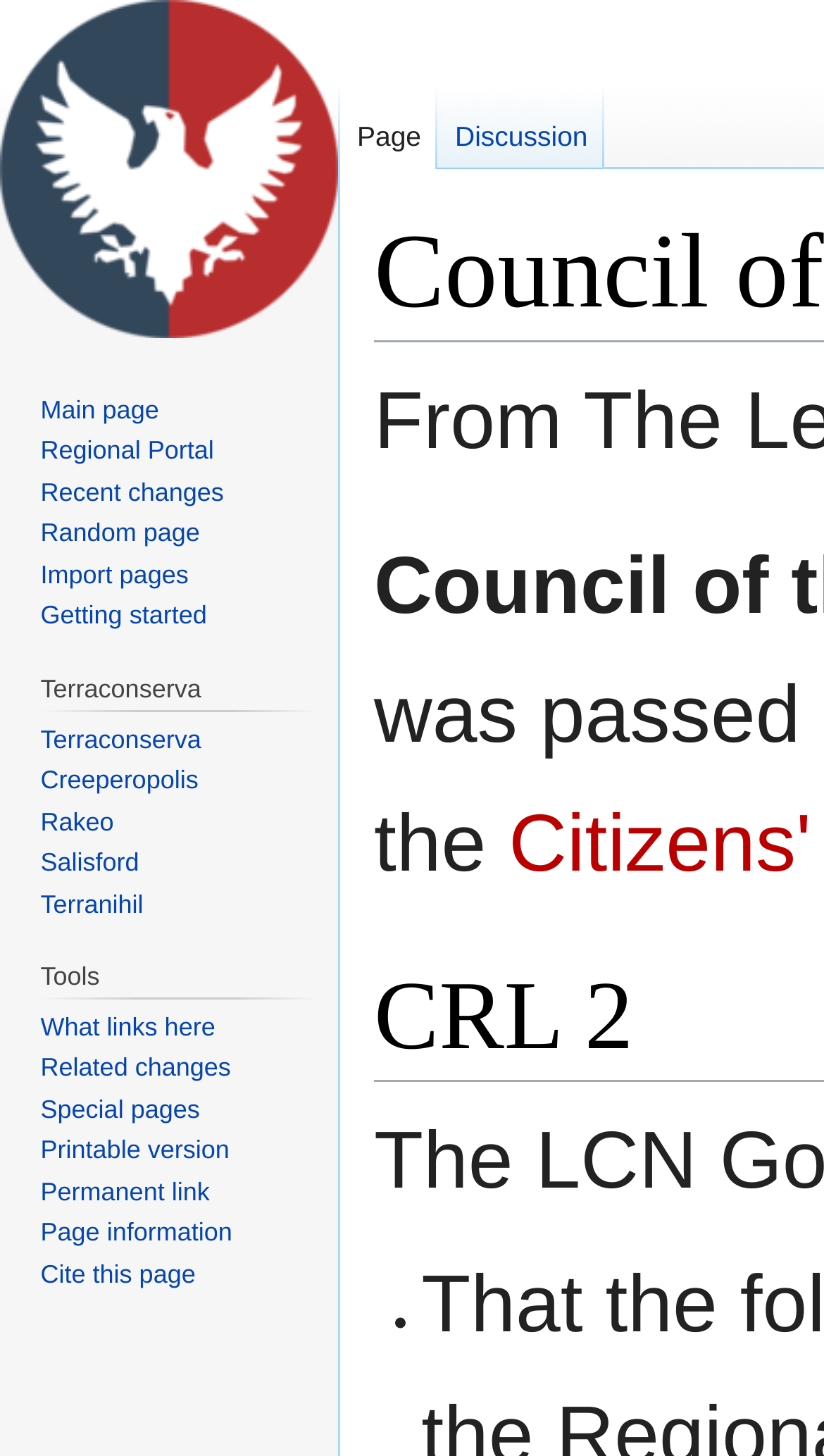What is the purpose of the 'Printable version' link?
Based on the image, answer the question with a single word or brief phrase.

To print the page